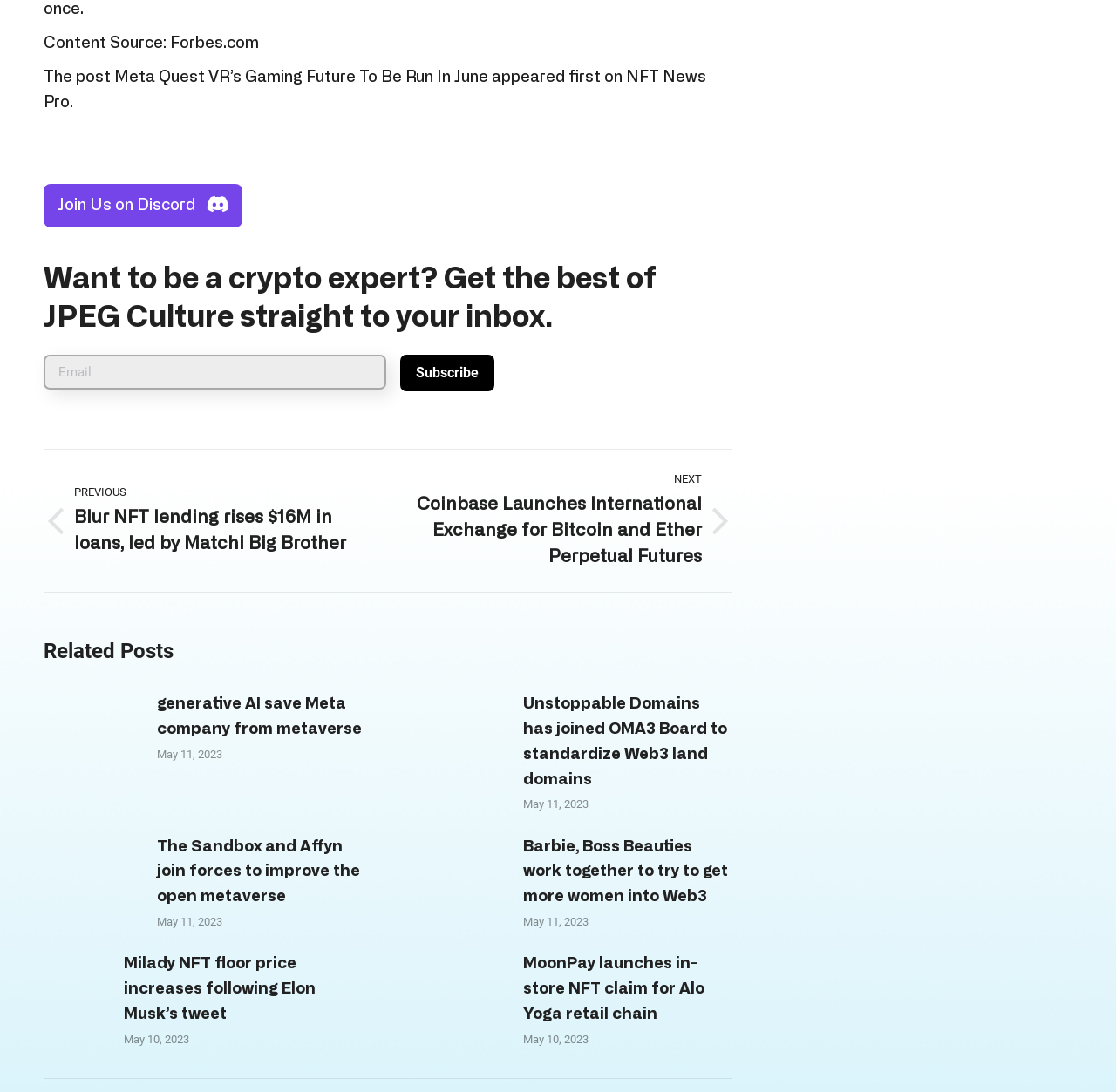Please provide a detailed answer to the question below by examining the image:
What is the purpose of the 'Join Us on Discord' link?

The 'Join Us on Discord' link is likely intended to invite users to join a community or discussion group related to the webpage's topic, as indicated by the Discord icon and the phrase 'Join Us'.